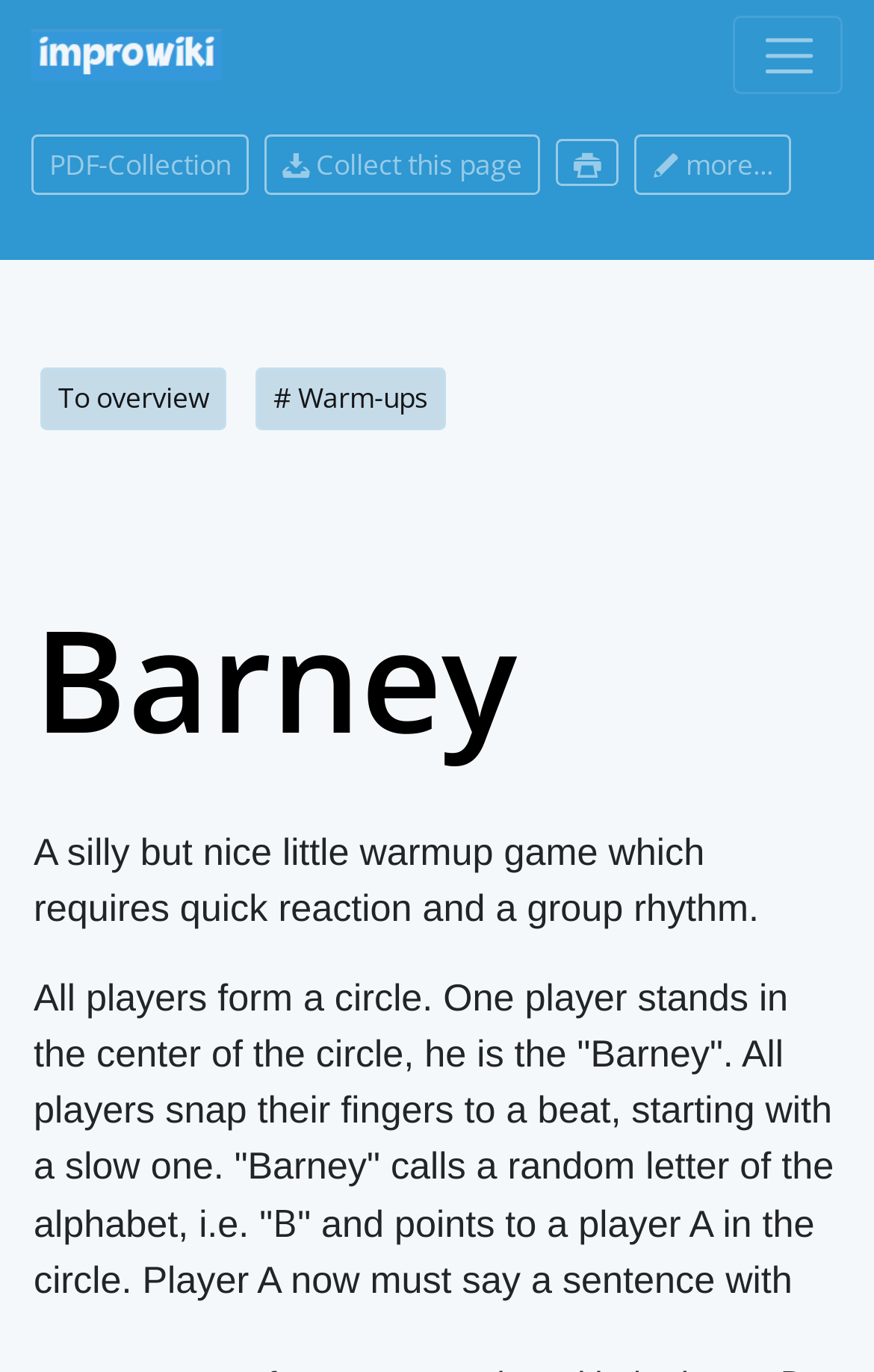Kindly respond to the following question with a single word or a brief phrase: 
What is the initial action of the players in the circle?

Snap fingers to a beat